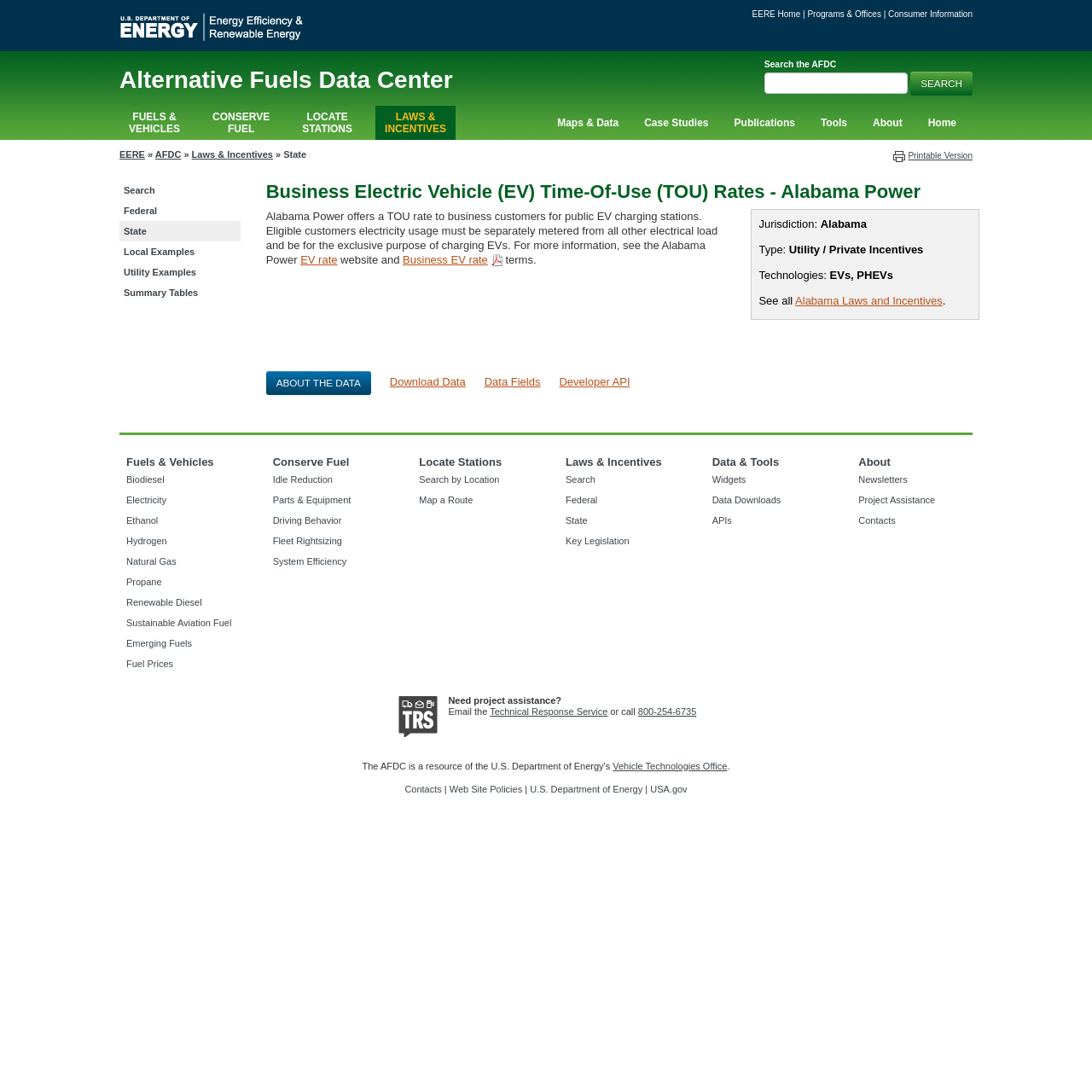What is the name of the electric vehicle rate?
Provide a detailed answer to the question using information from the image.

I found the answer by looking at the text content of the webpage, specifically the section that talks about Alabama Power offering a TOU rate to business customers for public EV charging stations. The text mentions 'EV rate' as a link, which suggests that it's the name of the electric vehicle rate.